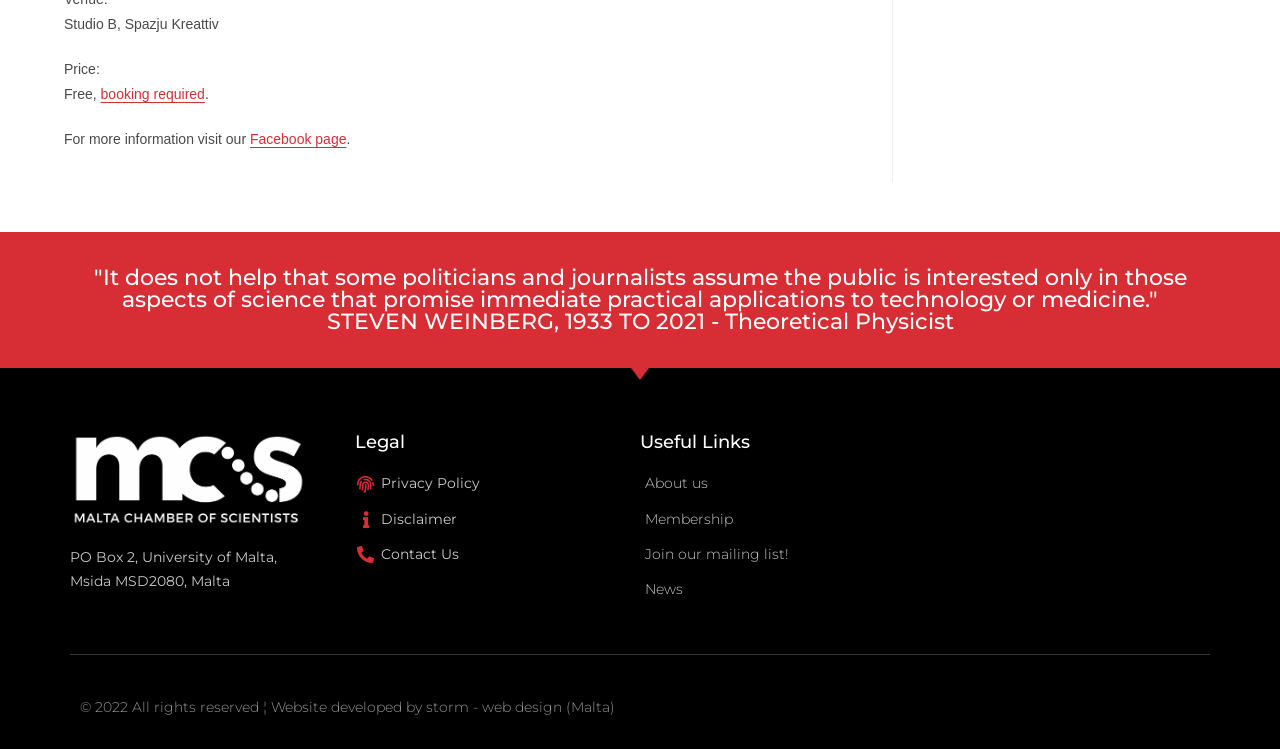Given the description "Privacy Policy", determine the bounding box of the corresponding UI element.

[0.277, 0.629, 0.5, 0.663]